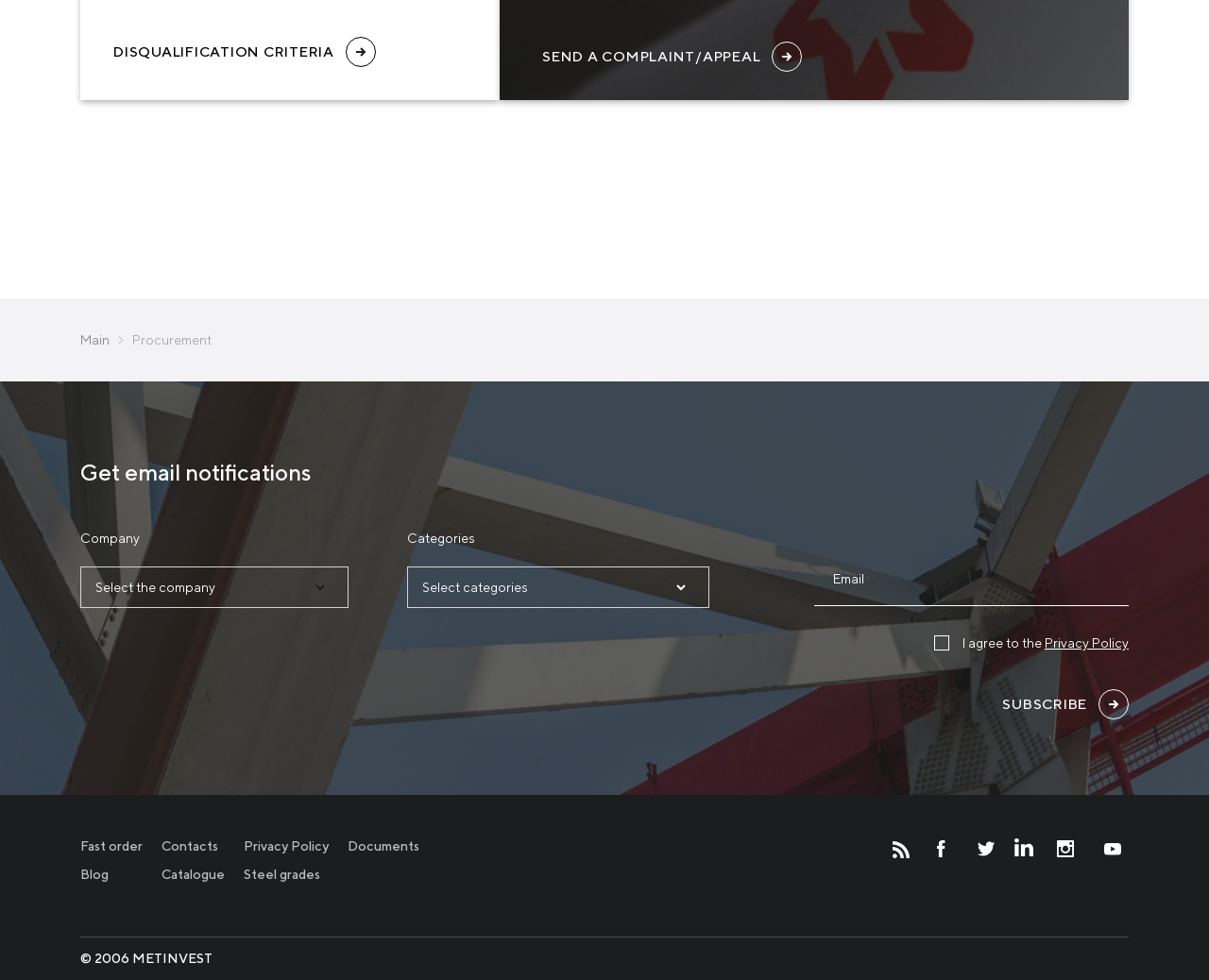Provide the bounding box coordinates of the HTML element described by the text: "Catalogue". The coordinates should be in the format [left, top, right, bottom] with values between 0 and 1.

[0.134, 0.884, 0.186, 0.9]